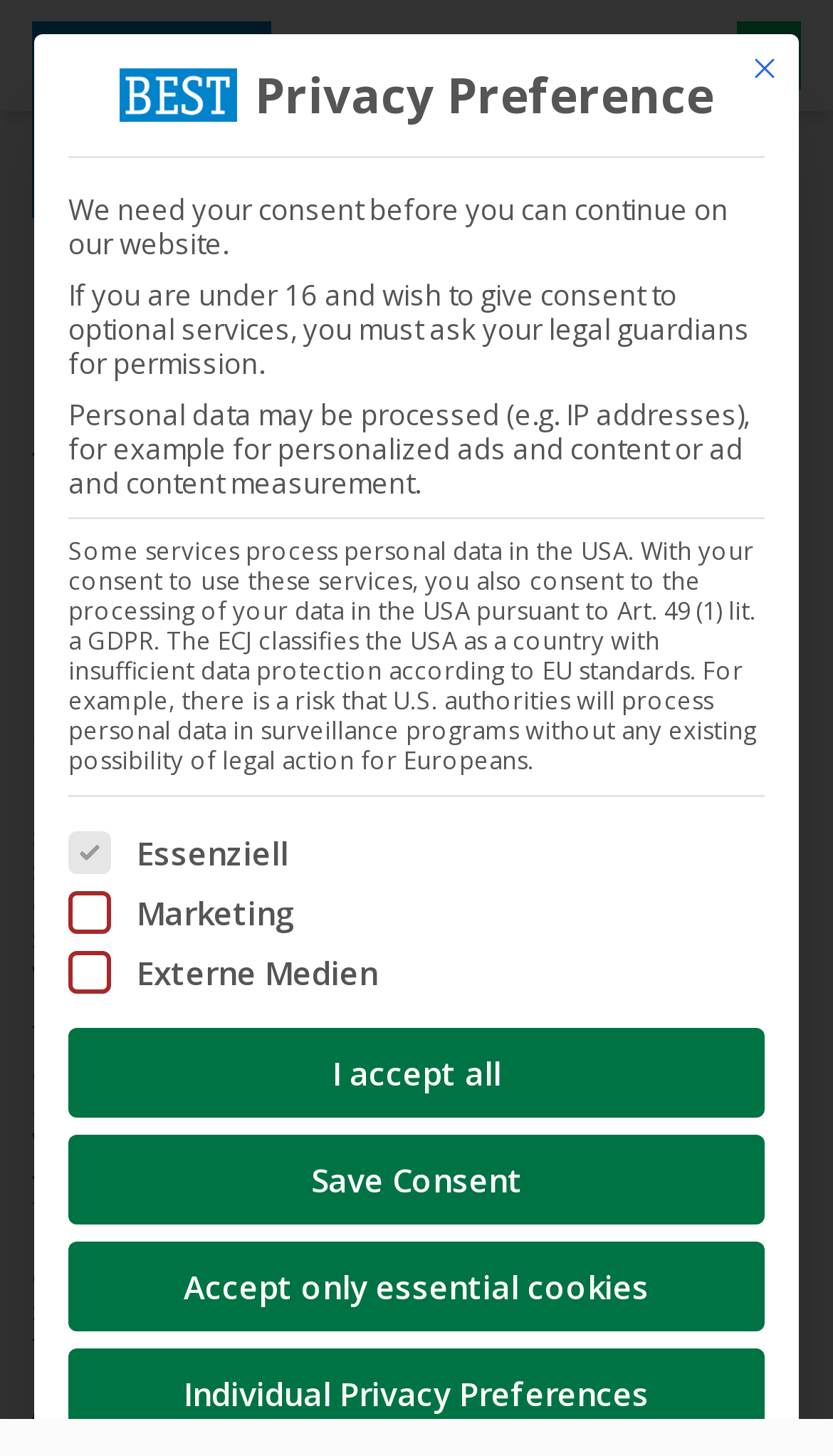Provide the bounding box coordinates of the HTML element described as: "EN". The bounding box coordinates should be four float numbers between 0 and 1, i.e., [left, top, right, bottom].

[0.867, 0.145, 0.959, 0.181]